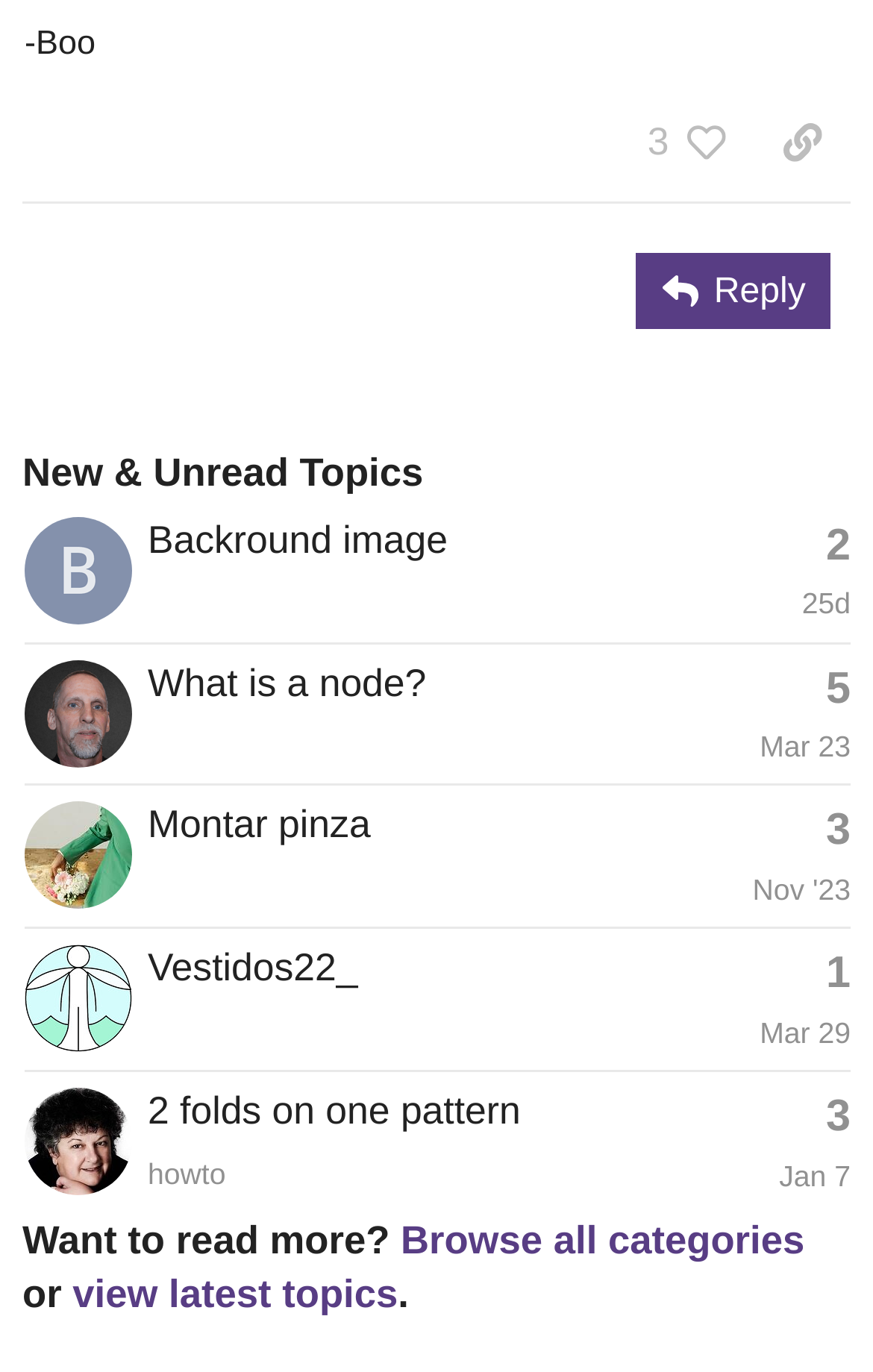Please study the image and answer the question comprehensively:
What is the title of the first topic?

I looked at the first row in the table and found the heading element with the text 'Backround image', which is the title of the first topic.